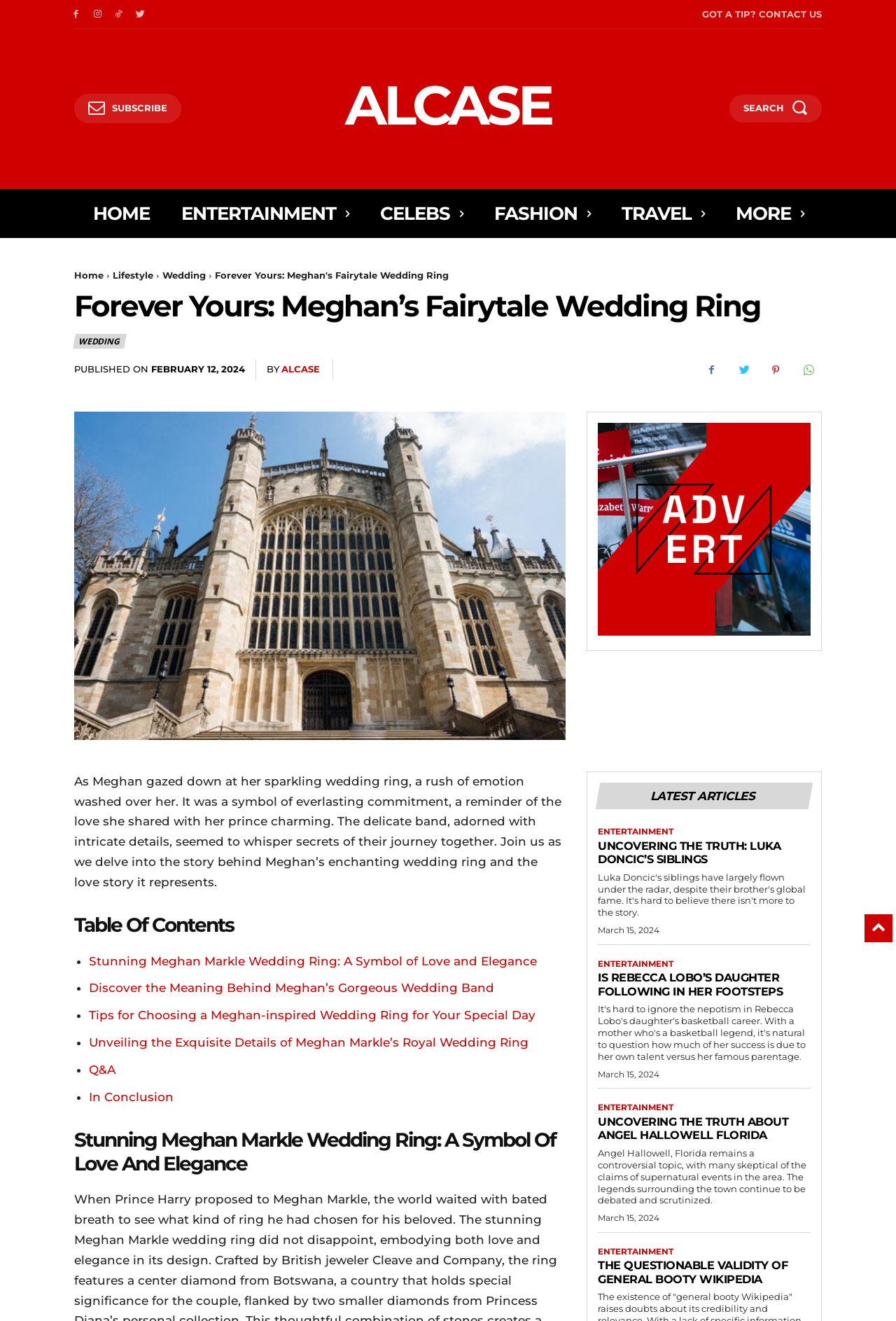Answer with a single word or phrase: 
How many links are in the top navigation bar?

6